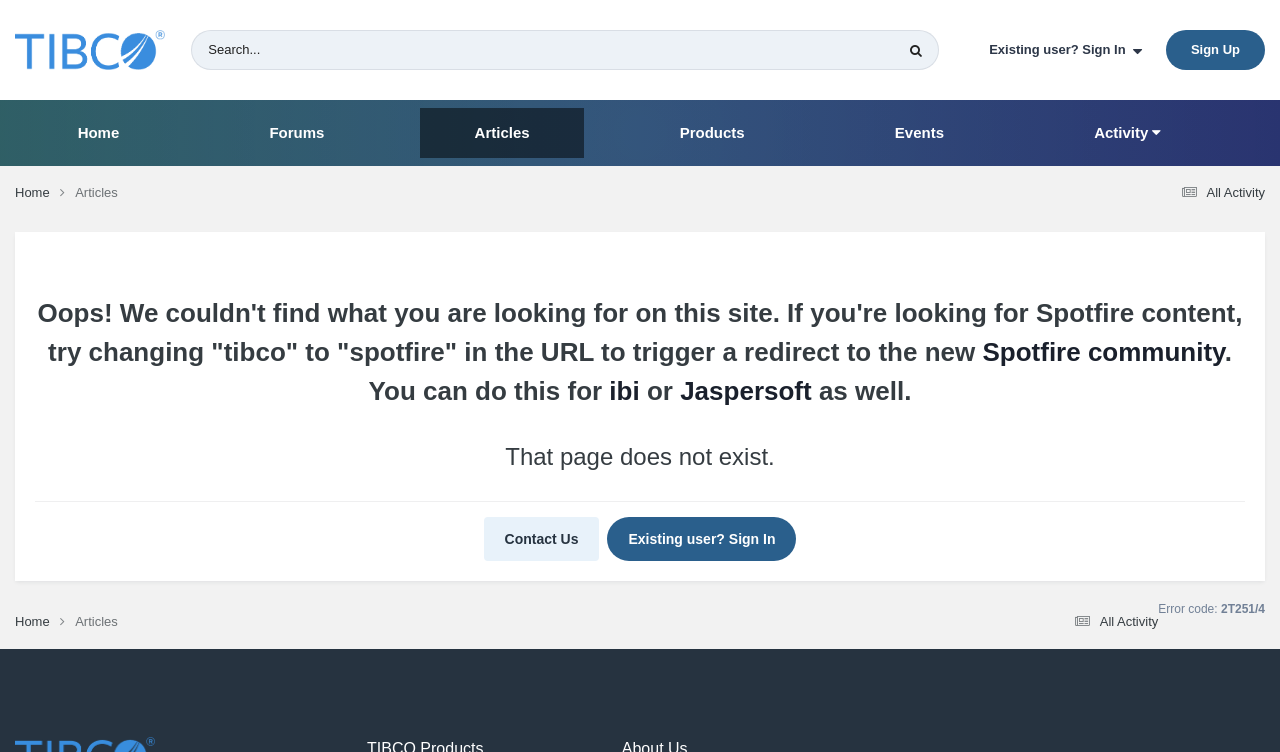Generate a thorough explanation of the webpage's elements.

This webpage appears to be an error page, with a prominent heading stating "Oops! We couldn't find what you are looking for on this site." The heading is located near the top of the page, spanning almost the entire width. Below the heading, there is a paragraph of text providing guidance on how to find the desired content, including links to the Spotfire community, ibi, and Jaspersoft.

At the top of the page, there is a search box with a "Search" button to its right. Above the search box, there is a link to "TIBCO Community" accompanied by an image. To the right of the search box, there is a "Sign In" link for existing users, as well as a "Sign Up" link.

The main navigation menu is located below the search box, with links to "Home", "Forums", "Articles", "Products", "Events", and "Activity". These links are arranged horizontally across the page.

Further down the page, there is a section with a horizontal separator line, followed by links to "Contact Us" and "Existing user? Sign In". Below this section, there is an error code displayed, along with links to "All Activity" and "Home" at the bottom of the page.